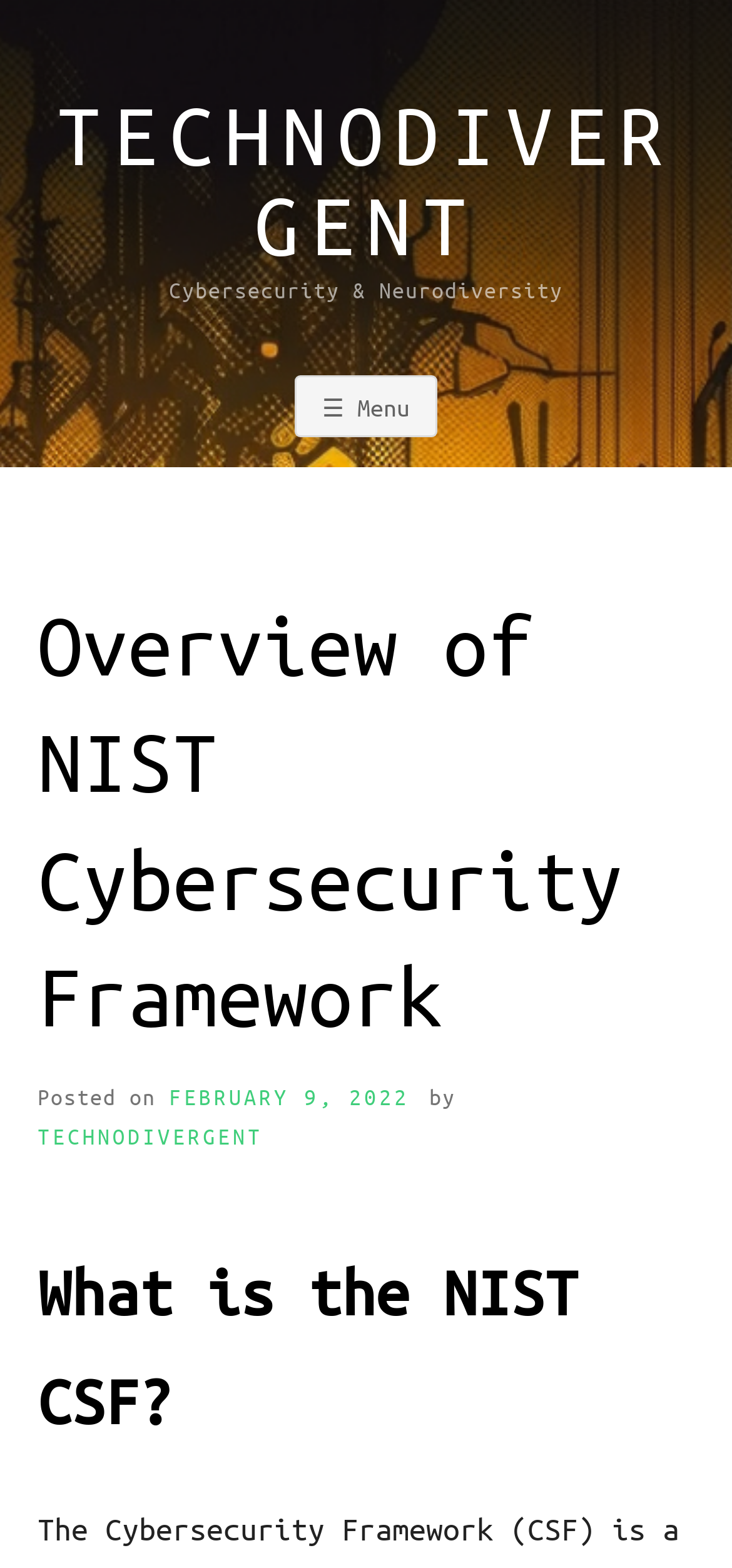What is the author of the webpage?
Refer to the image and give a detailed response to the question.

The author of the webpage can be inferred from the link 'TECHNODIVERGENT' which appears twice on the webpage, once in the top-left corner and once in the middle section.